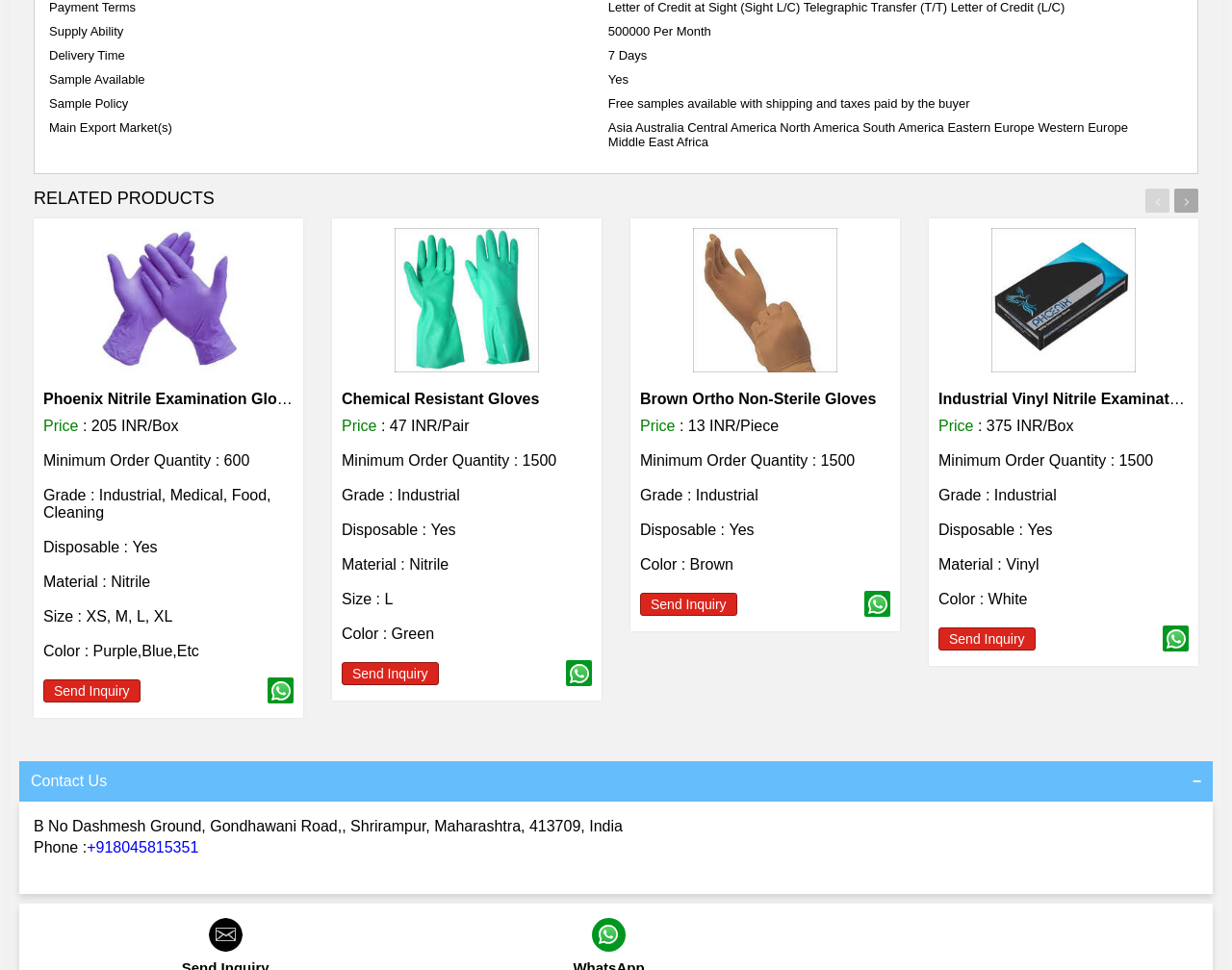Identify the bounding box coordinates of the region that should be clicked to execute the following instruction: "View details of Brown Ortho Non-Sterile Gloves".

[0.52, 0.235, 0.723, 0.384]